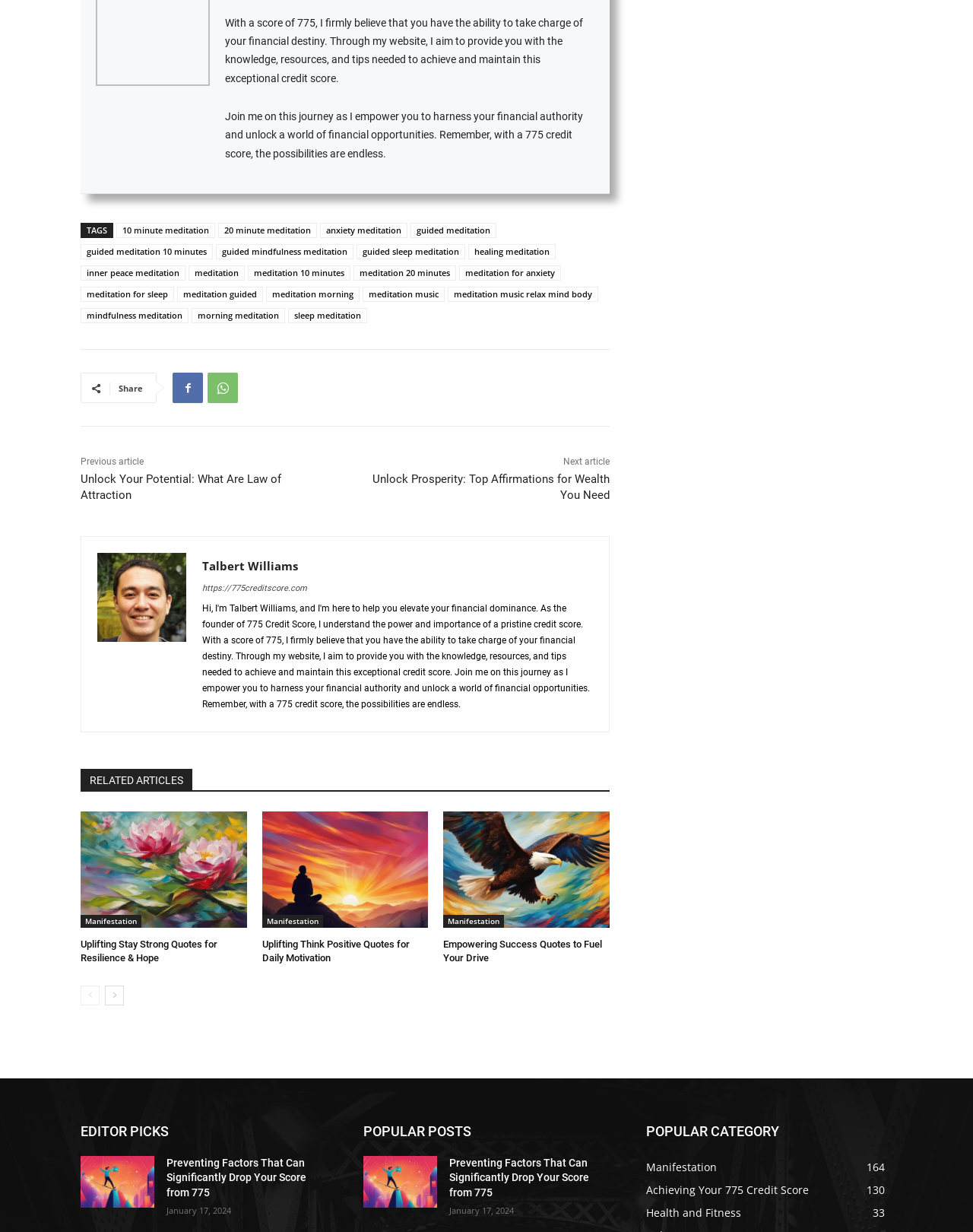Determine the bounding box coordinates of the clickable area required to perform the following instruction: "Share the current article". The coordinates should be represented as four float numbers between 0 and 1: [left, top, right, bottom].

[0.122, 0.311, 0.147, 0.32]